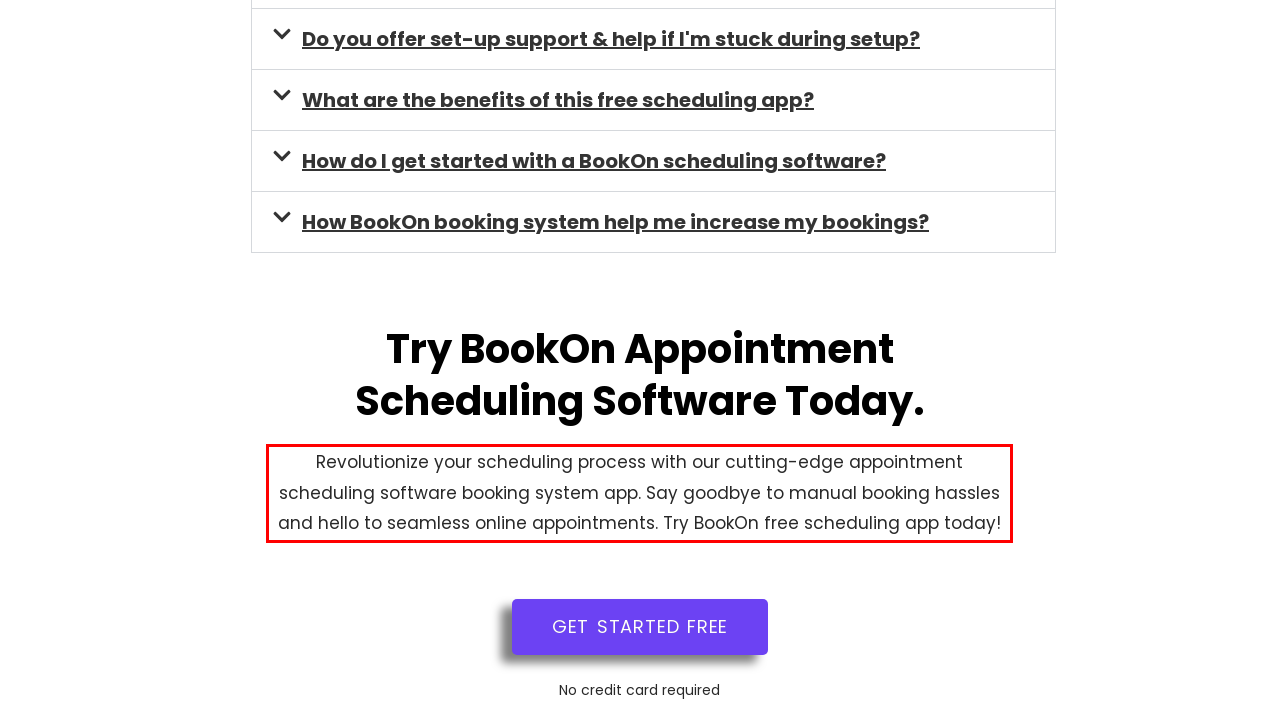Observe the screenshot of the webpage that includes a red rectangle bounding box. Conduct OCR on the content inside this red bounding box and generate the text.

Revolutionize your scheduling process with our cutting-edge appointment scheduling software booking system app. Say goodbye to manual booking hassles and hello to seamless online appointments. Try BookOn free scheduling app today!